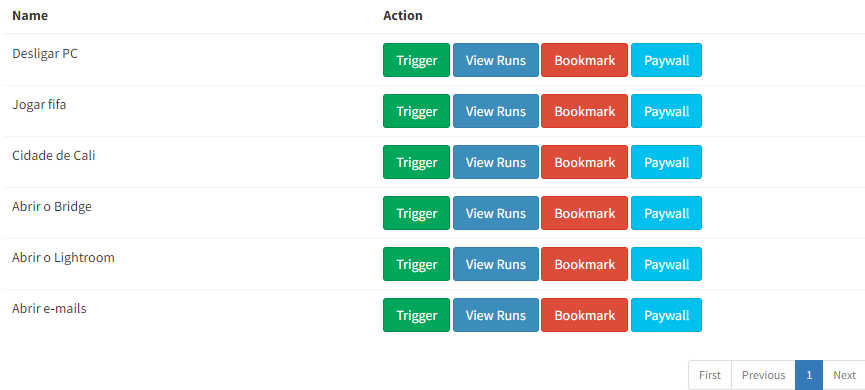What is the function of the 'Bookmark' button?
Look at the image and provide a short answer using one word or a phrase.

Save for future use